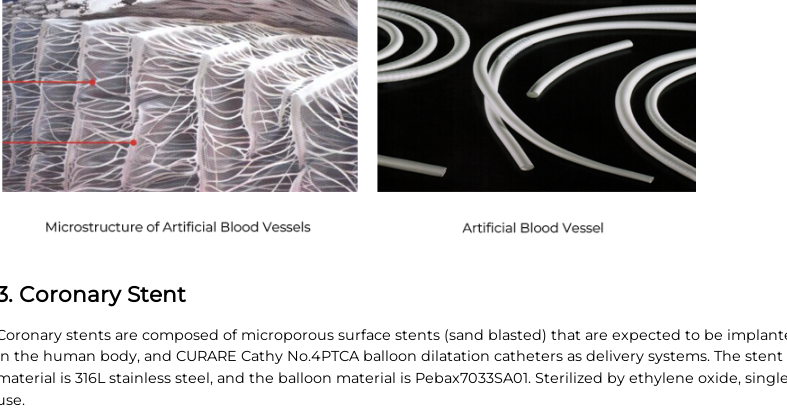Reply to the question with a single word or phrase:
What type of surface do coronary stents have?

Microporous surface